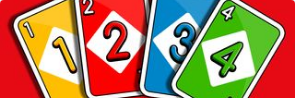Use a single word or phrase to answer the question:
What is the color of the background in the image?

Red